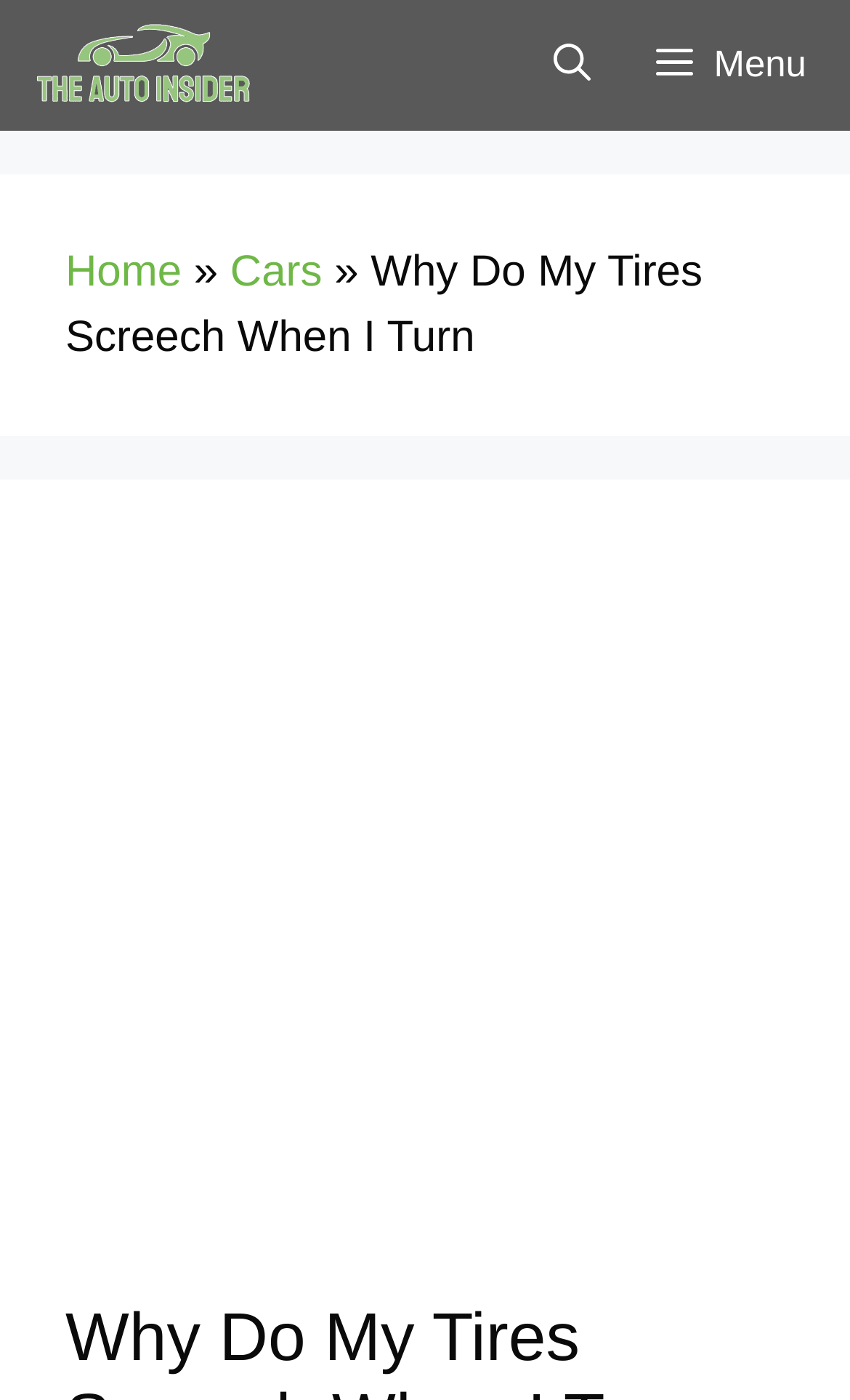Provide a one-word or brief phrase answer to the question:
What is the text of the first link in the navigation?

The Auto Insider